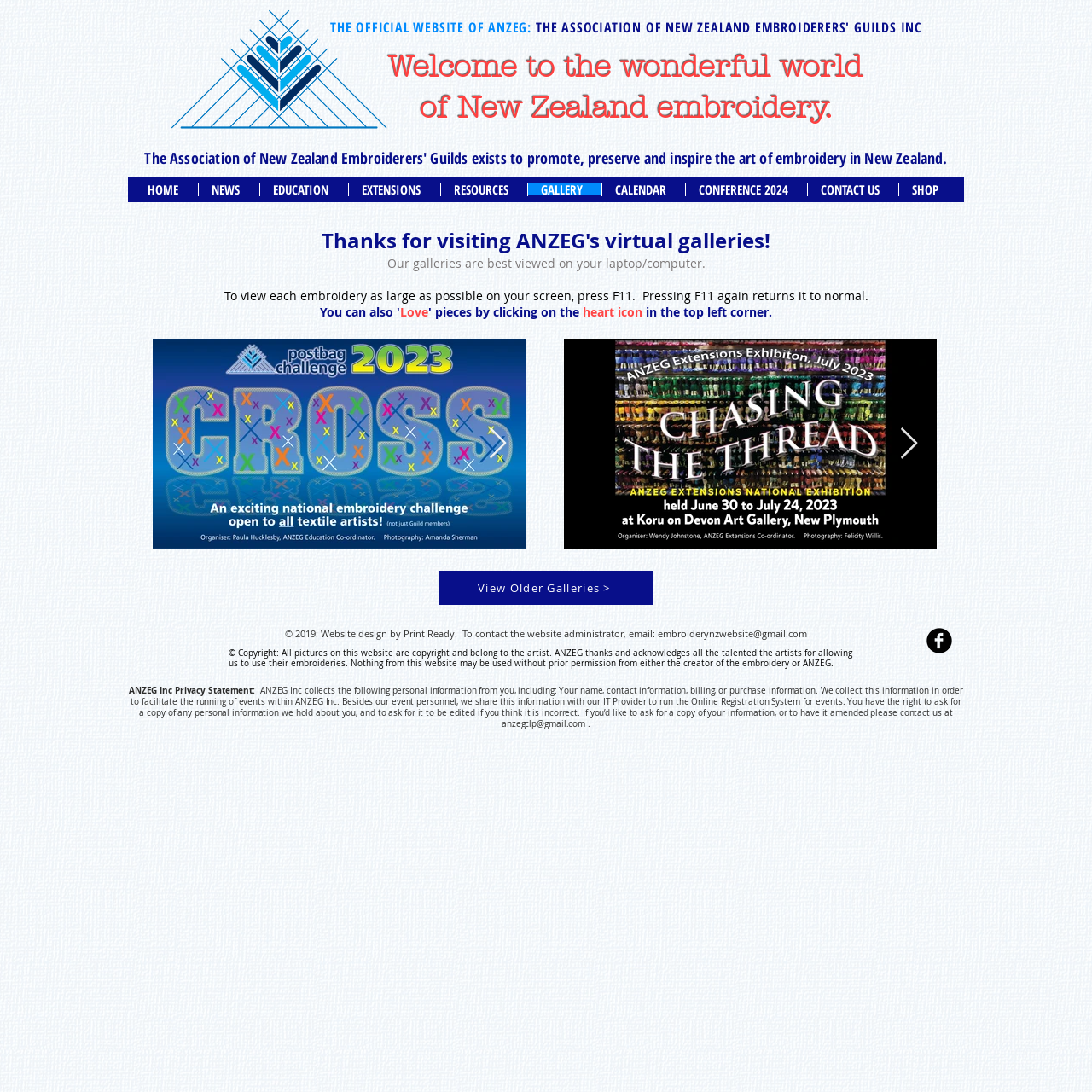Please find and report the bounding box coordinates of the element to click in order to perform the following action: "Click the Next Item button". The coordinates should be expressed as four float numbers between 0 and 1, in the format [left, top, right, bottom].

[0.447, 0.391, 0.465, 0.421]